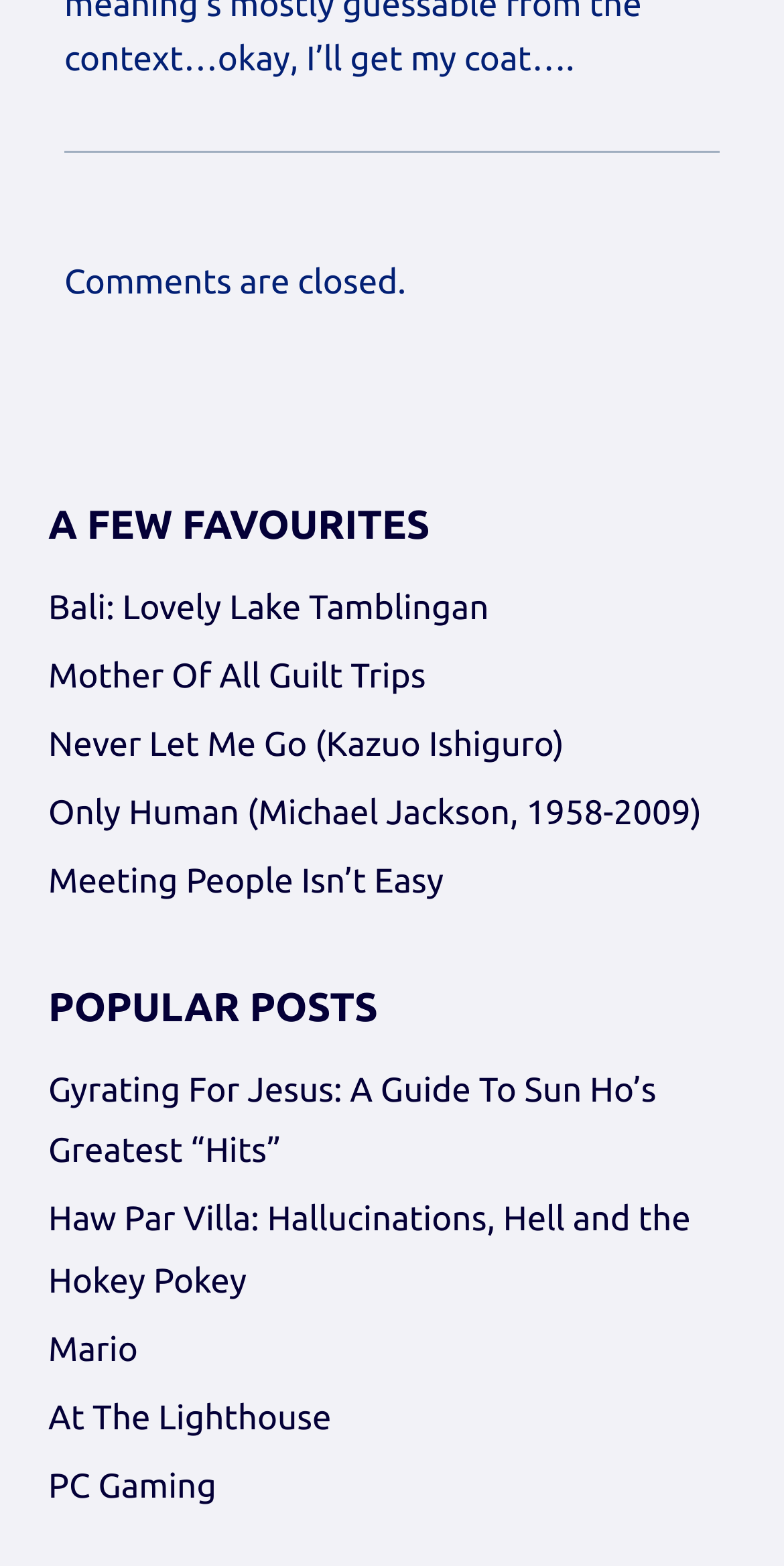Answer the following inquiry with a single word or phrase:
How many popular posts are listed?

6